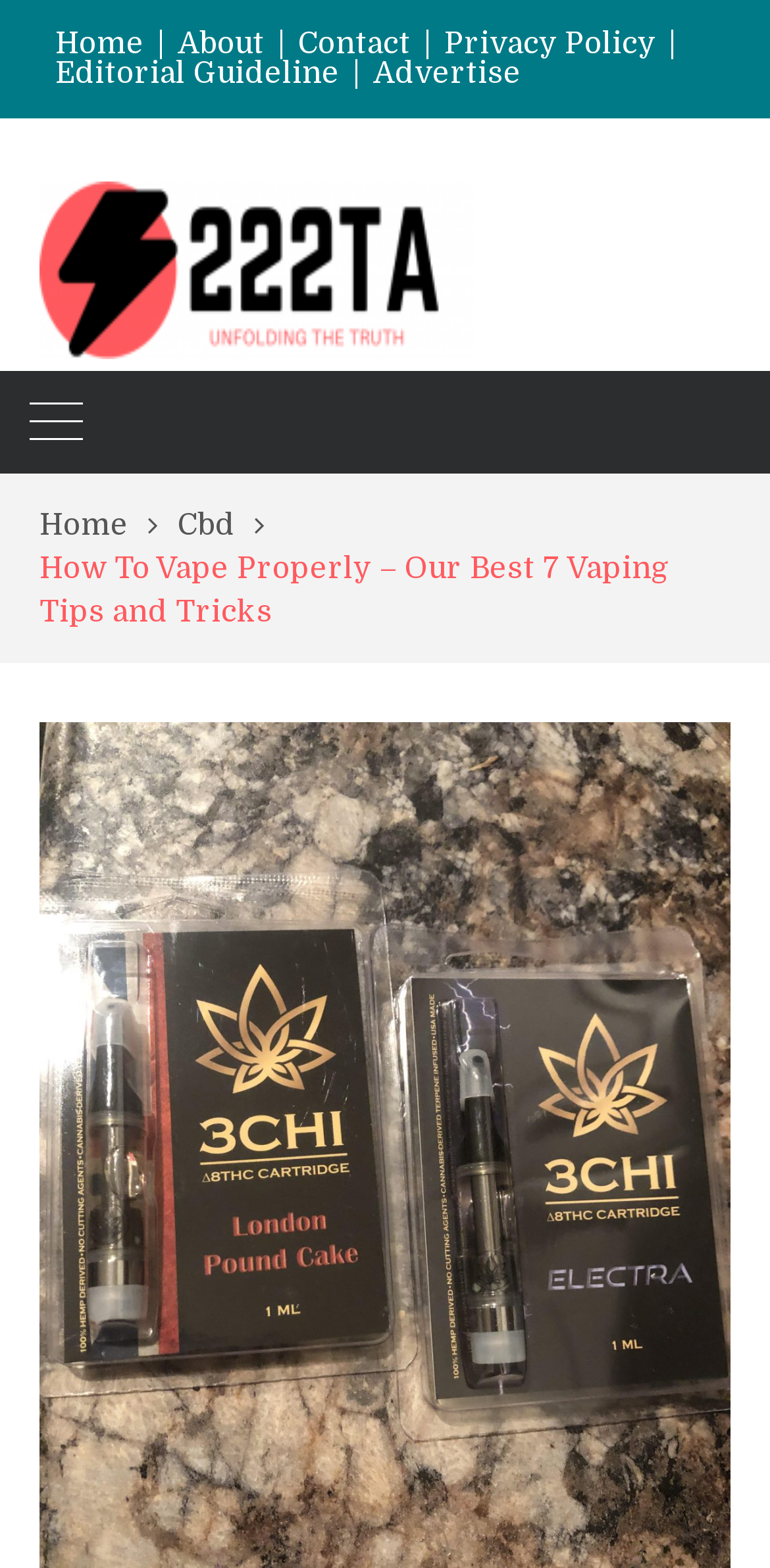How many navigation links are there?
Kindly offer a detailed explanation using the data available in the image.

I counted the number of links in the navigation section, which includes 'Home', 'About', 'Contact', 'Privacy Policy', 'Editorial Guideline', 'Advertise', and '222TA'.